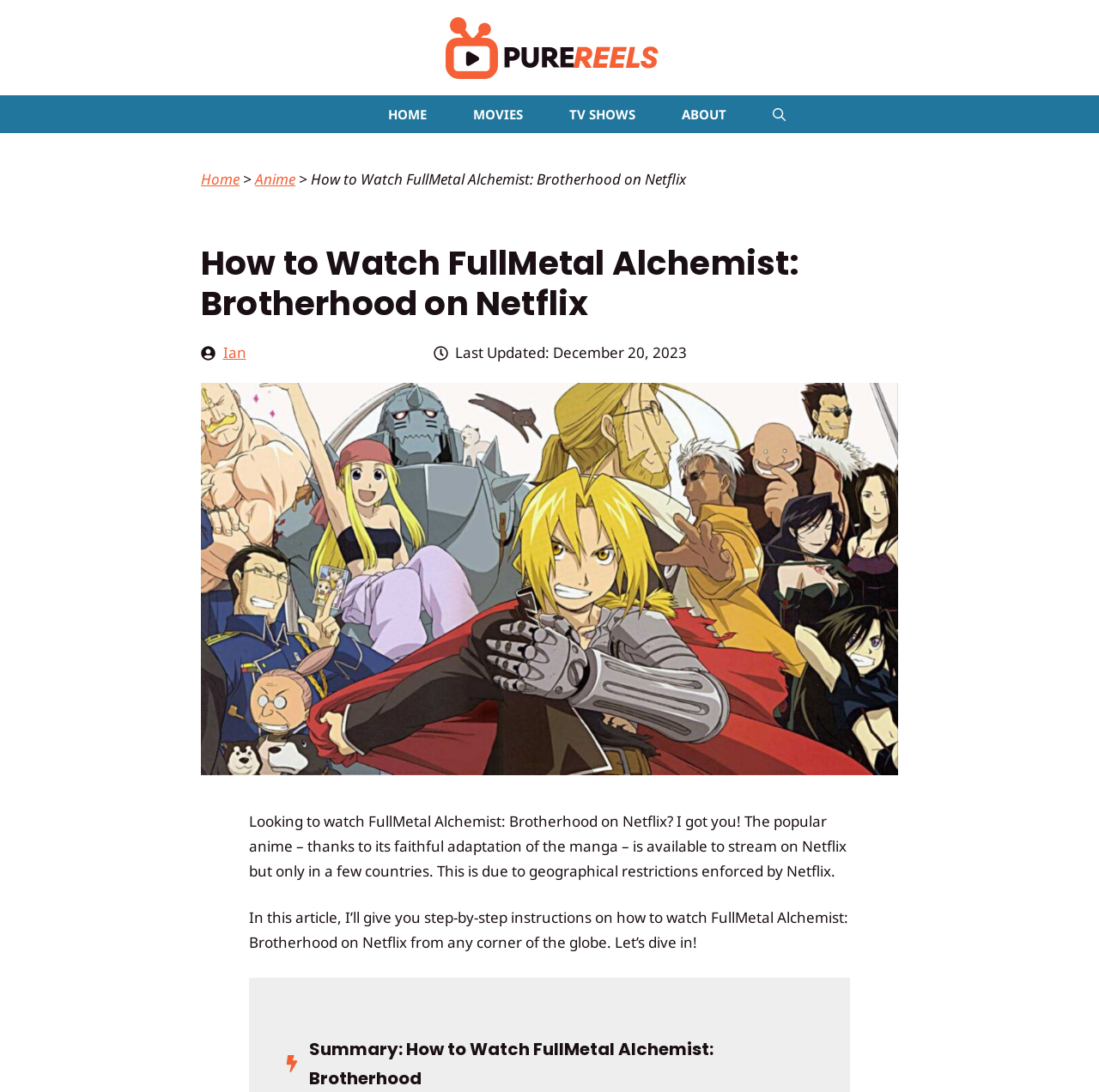Please specify the coordinates of the bounding box for the element that should be clicked to carry out this instruction: "Click the PureReels link". The coordinates must be four float numbers between 0 and 1, formatted as [left, top, right, bottom].

[0.398, 0.033, 0.711, 0.052]